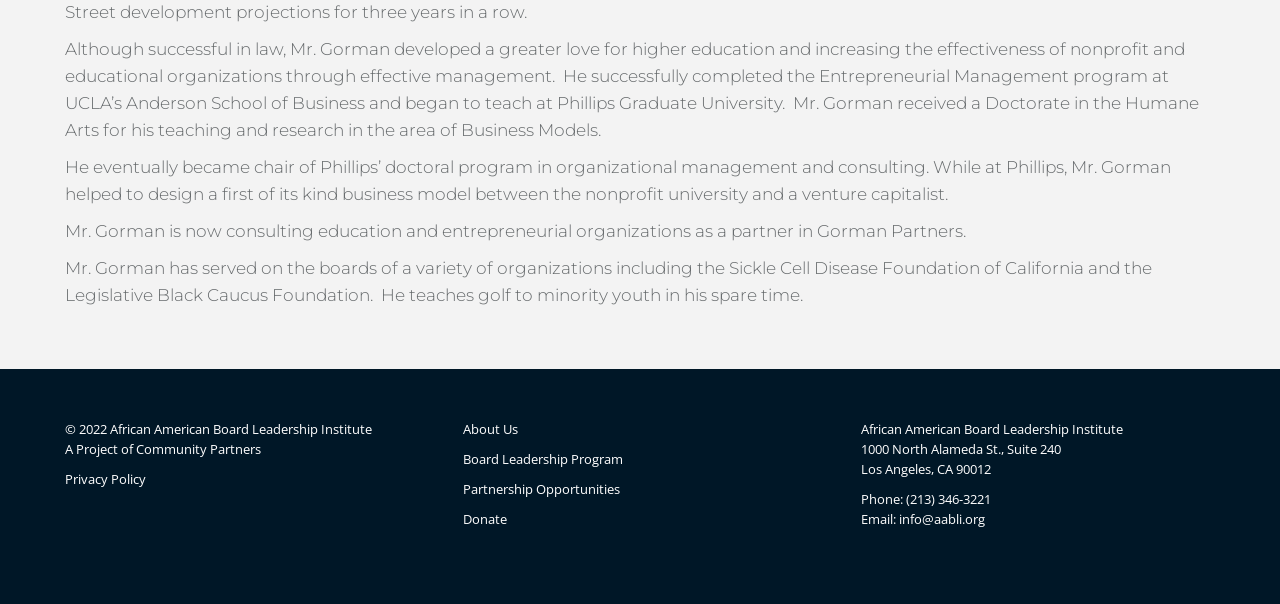Please find the bounding box for the UI element described by: "Privacy Policy".

[0.051, 0.778, 0.114, 0.808]